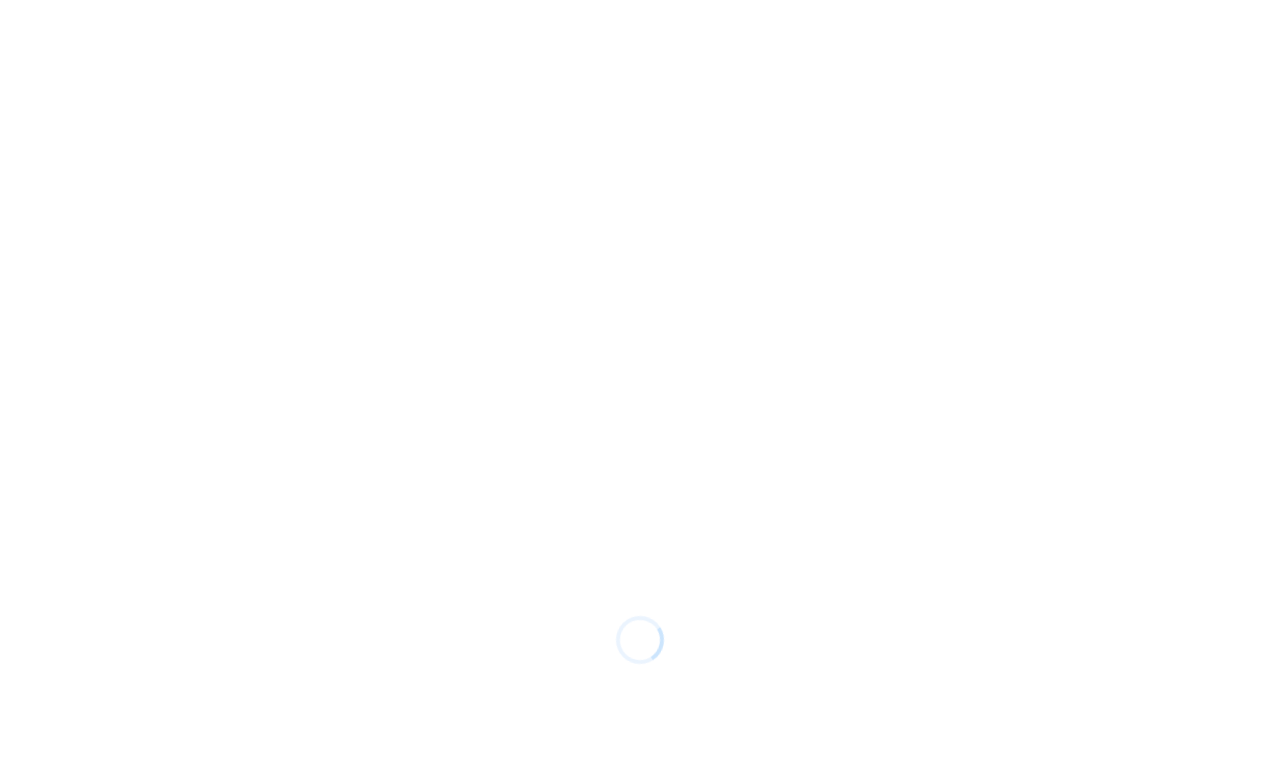Explain the contents of the webpage comprehensively.

The webpage appears to be a project management tool with a focus on Acrobat SDK. At the top left, there is a Discord link with a slide icon, followed by a "Follow us on" text and four social media links. Below this, there is a navigation menu with links to "Home", "Products", "News", "Services", "Blog", and "Contact Us". The "Products" and "Services" links have dropdown menus.

In the center of the page, there is a heading that reads "Project Management Tool 2 | Acrobat SDK". Below this, there is a breadcrumb navigation menu that shows the current page's location, with links to "Home", "Case Study", and "Workflow Automation".

On the left side of the page, there is a large image that spans the entire height of the page. Below this, there are two links, one with a minus icon and another with a zero icon, each accompanied by a small image.

The main content of the page is divided into two sections. The top section has a heading that reads "Aim" and appears to describe the goal of the project, which is to create an application that enables users to create customized PDF solutions for existing projects. The application should create input fields in the output PDF based on certain criteria.

The bottom section of the page has a heading that reads "Tandemloop" and appears to be a blog post or article about workflow automation. The post is dated July 29, 2021, and has a link to read more.